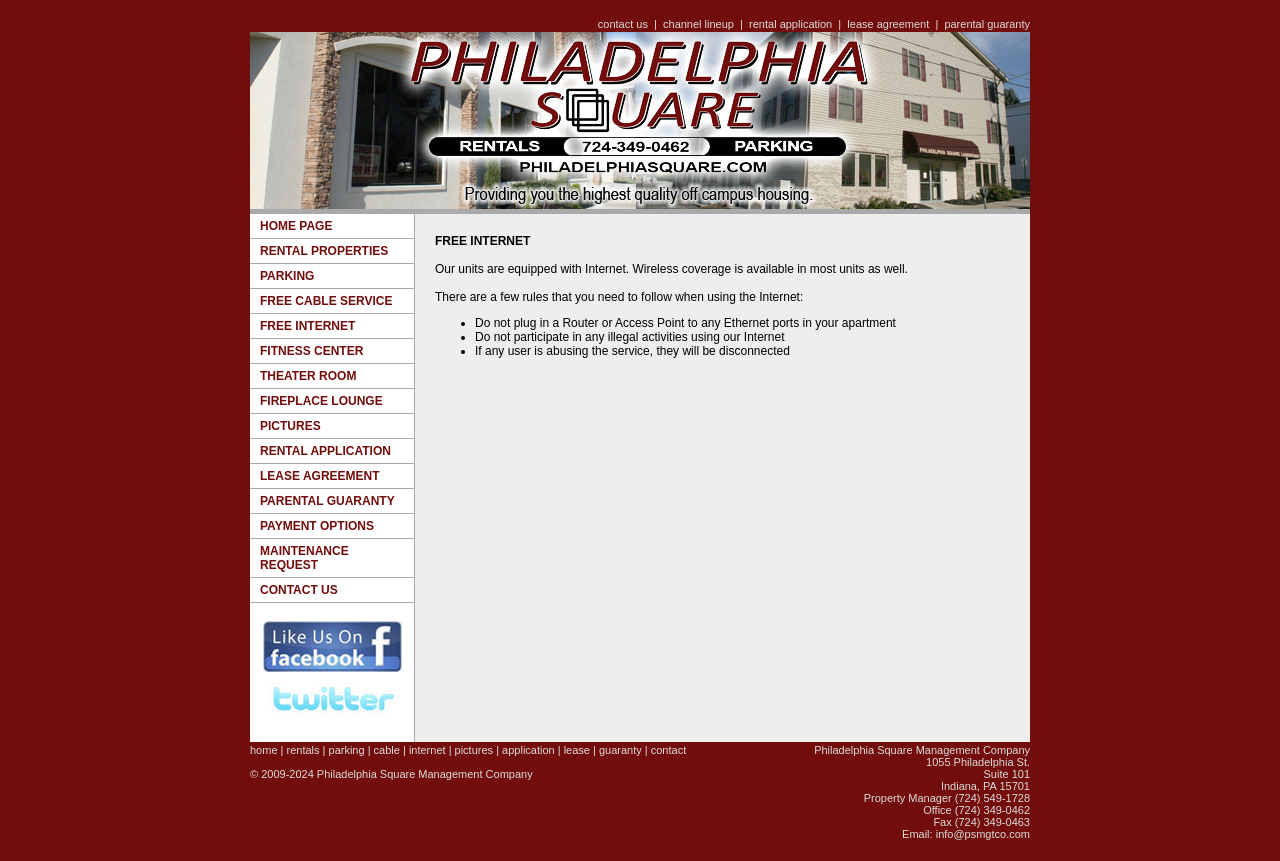Can you specify the bounding box coordinates for the region that should be clicked to fulfill this instruction: "check lease agreement".

[0.662, 0.021, 0.726, 0.035]